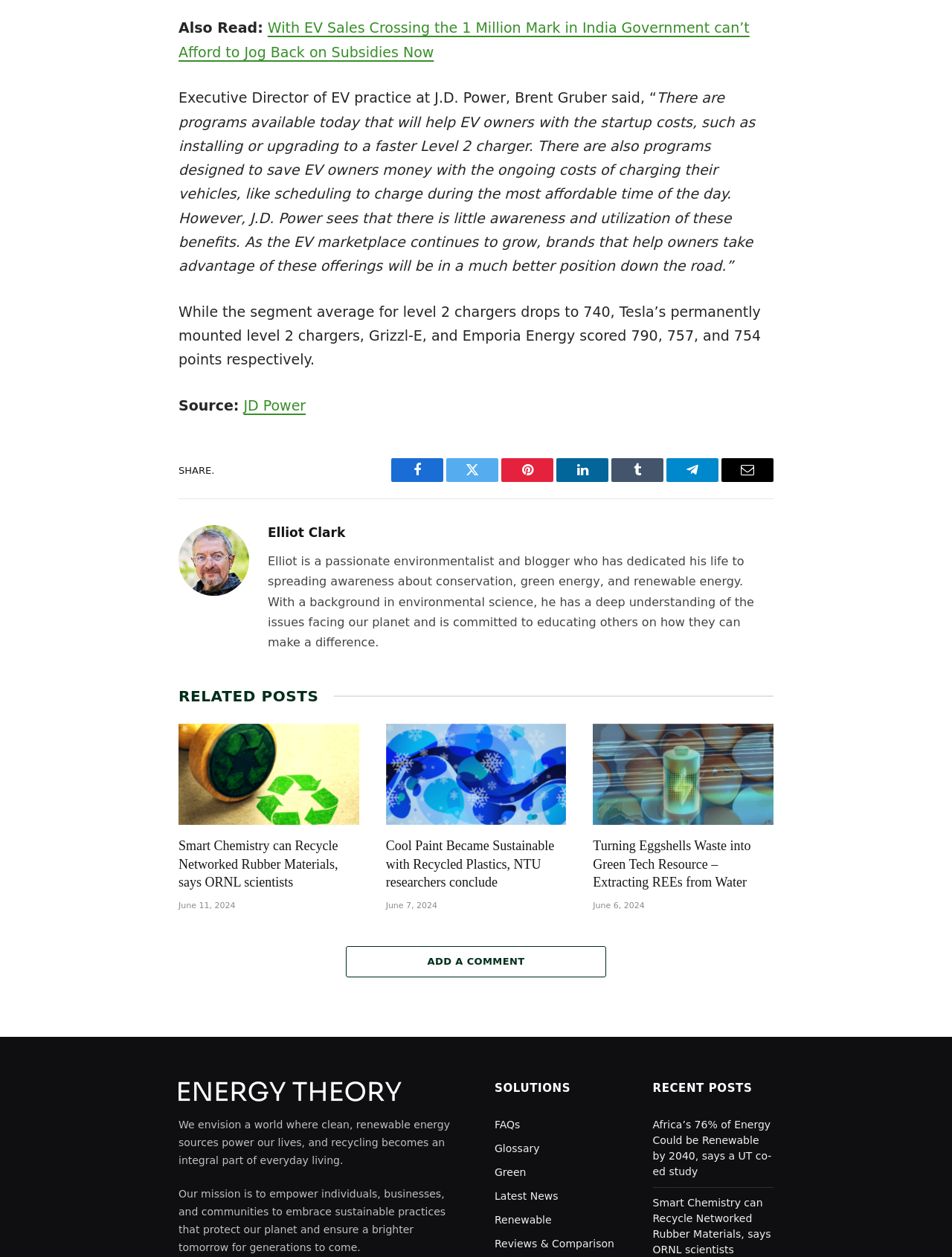What social media platforms can users share the article on?
Provide an in-depth and detailed explanation in response to the question.

The social media platforms that users can share the article on are listed as icons below the 'SHARE.' button, including Facebook, Twitter, Pinterest, LinkedIn, Tumblr, Telegram, and Email. This suggests that the website allows users to share articles on various social media platforms.